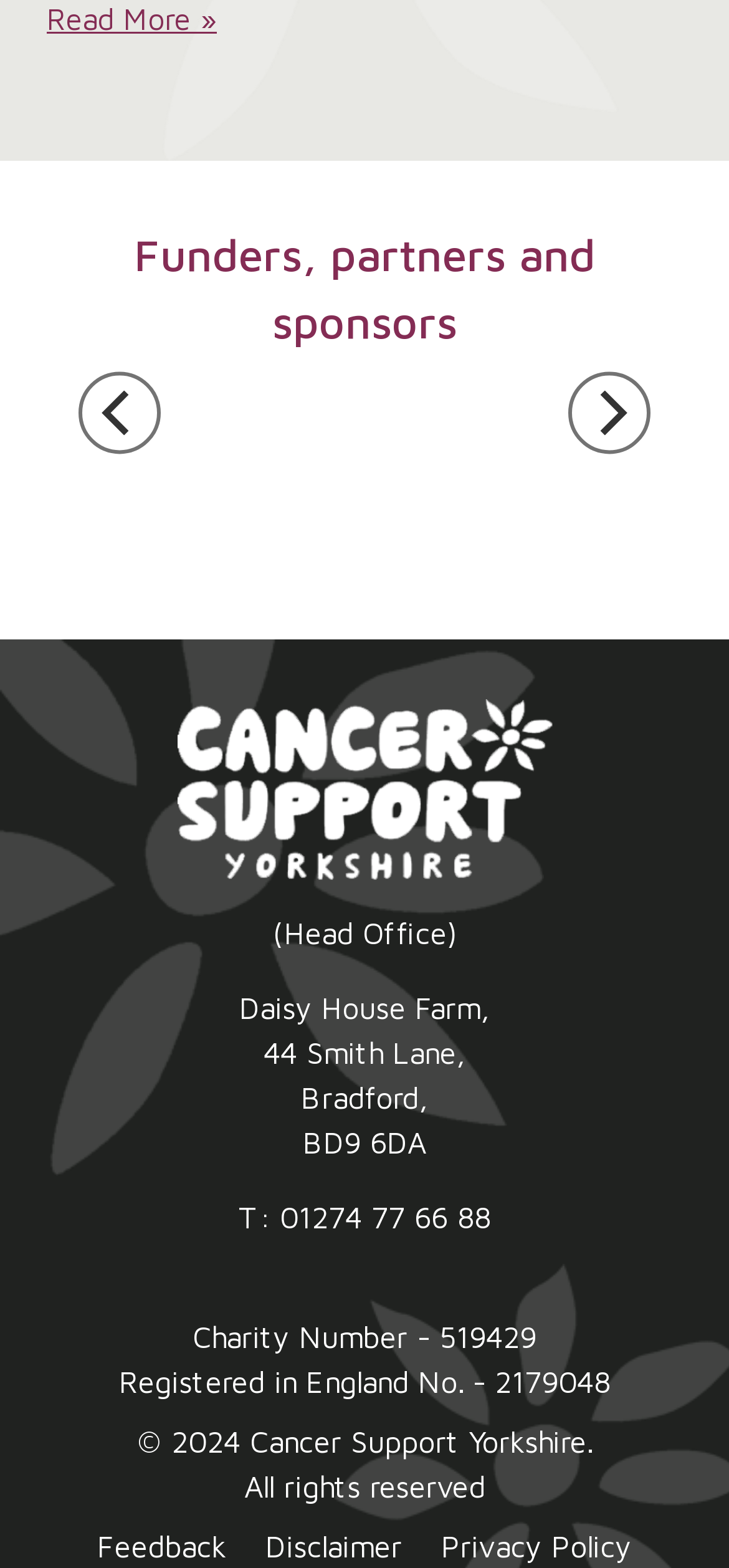Respond with a single word or phrase for the following question: 
What are the three links at the bottom of the page?

Feedback, Disclaimer, Privacy Policy